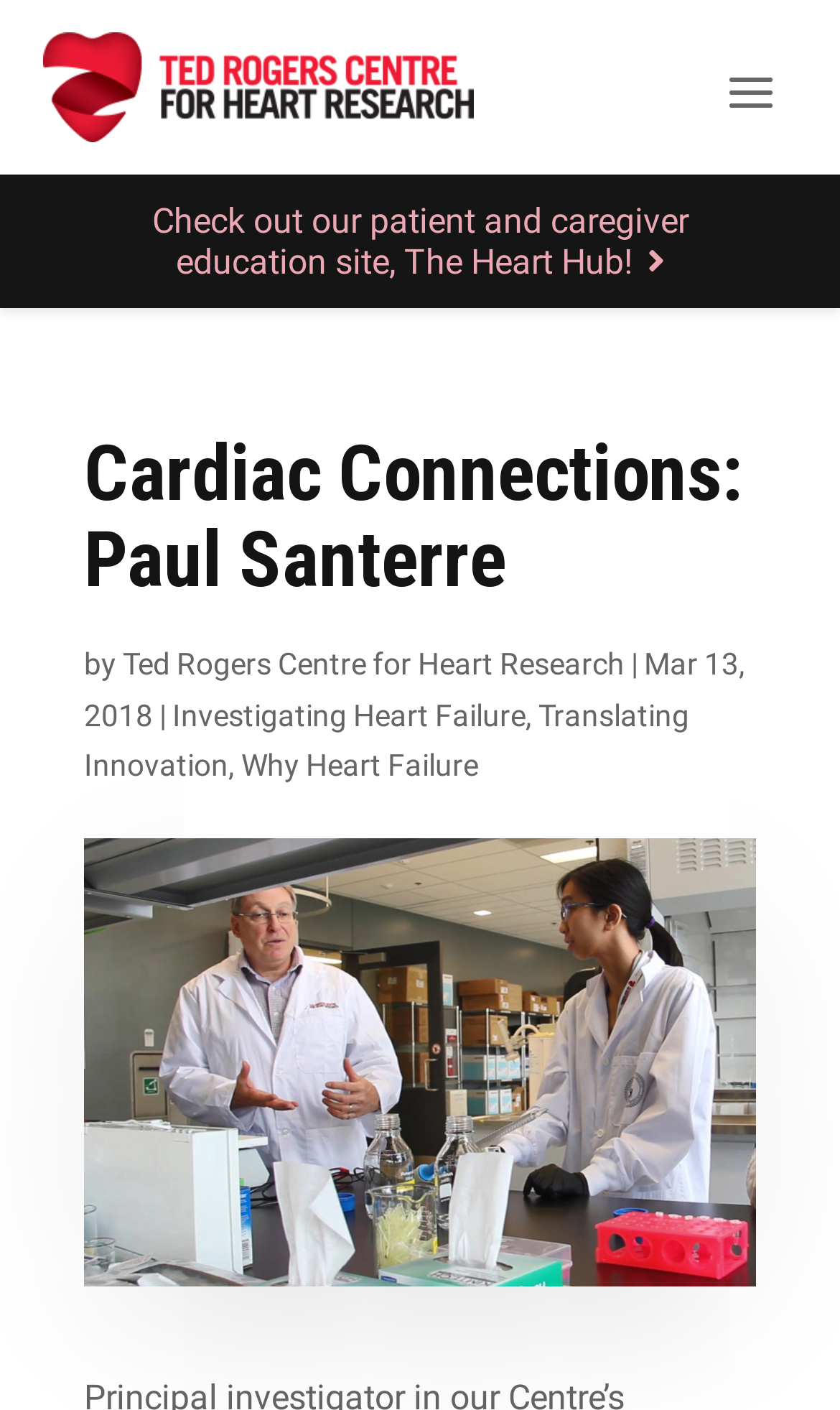Answer the question with a single word or phrase: 
What is the name of the research center?

Ted Rogers Centre for Heart Research